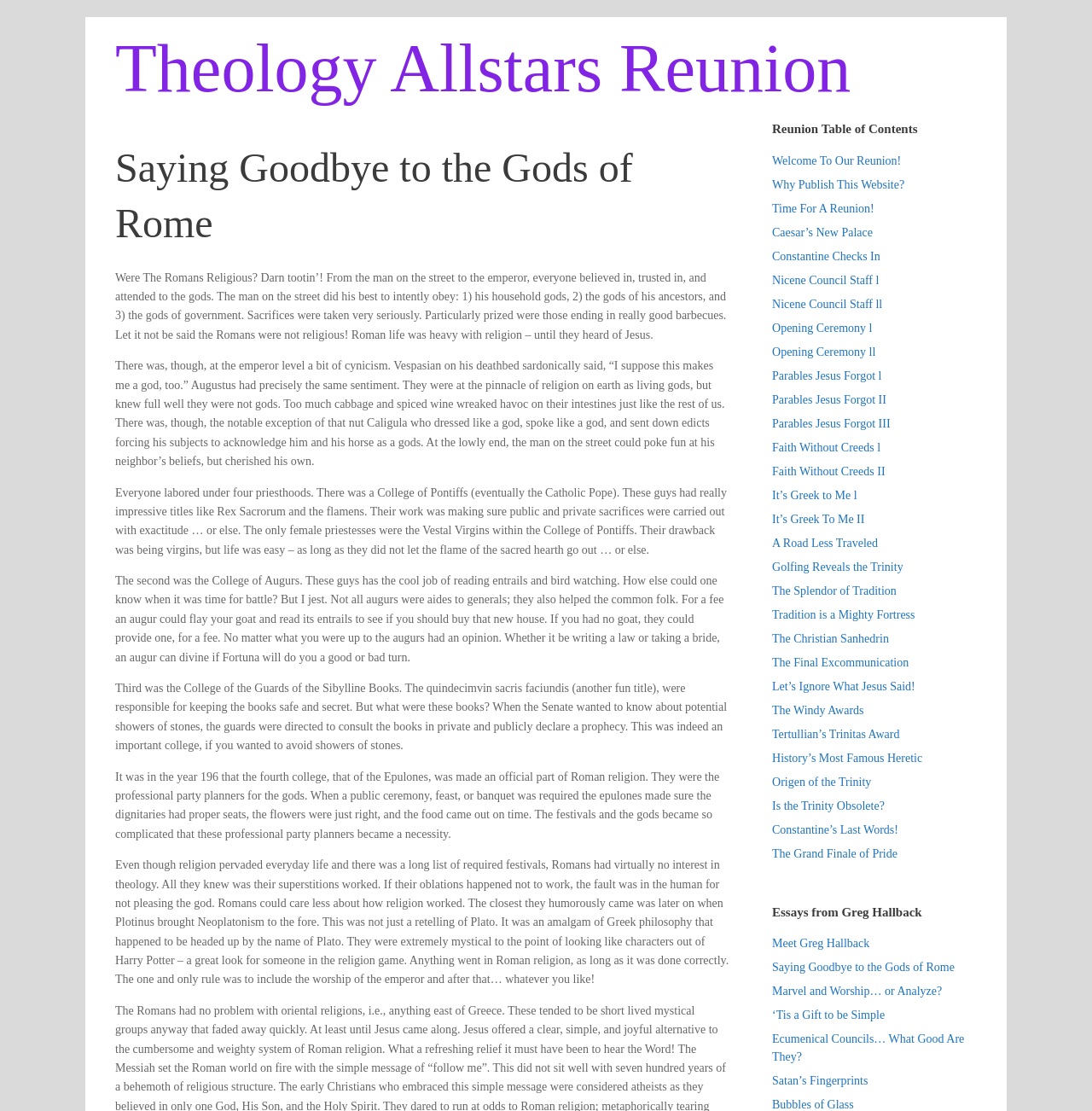What is the name of the author who wrote the essays on this webpage?
Using the image, give a concise answer in the form of a single word or short phrase.

Greg Hallback